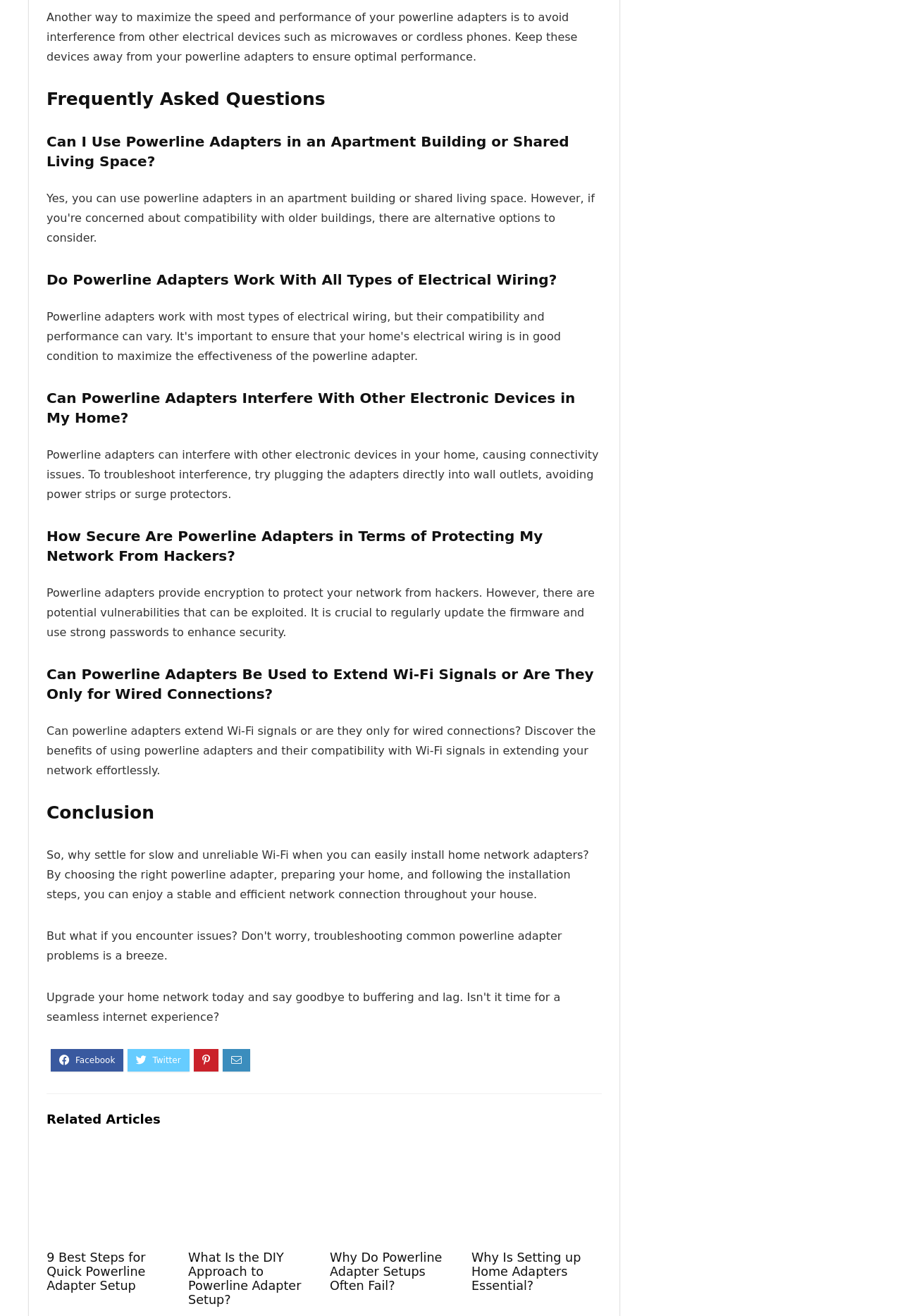How can I maximize the speed and performance of my powerline adapters?
Please interpret the details in the image and answer the question thoroughly.

According to the webpage, one way to maximize the speed and performance of powerline adapters is to avoid interference from other electrical devices such as microwaves or cordless phones. This can be achieved by keeping these devices away from the powerline adapters to ensure optimal performance.